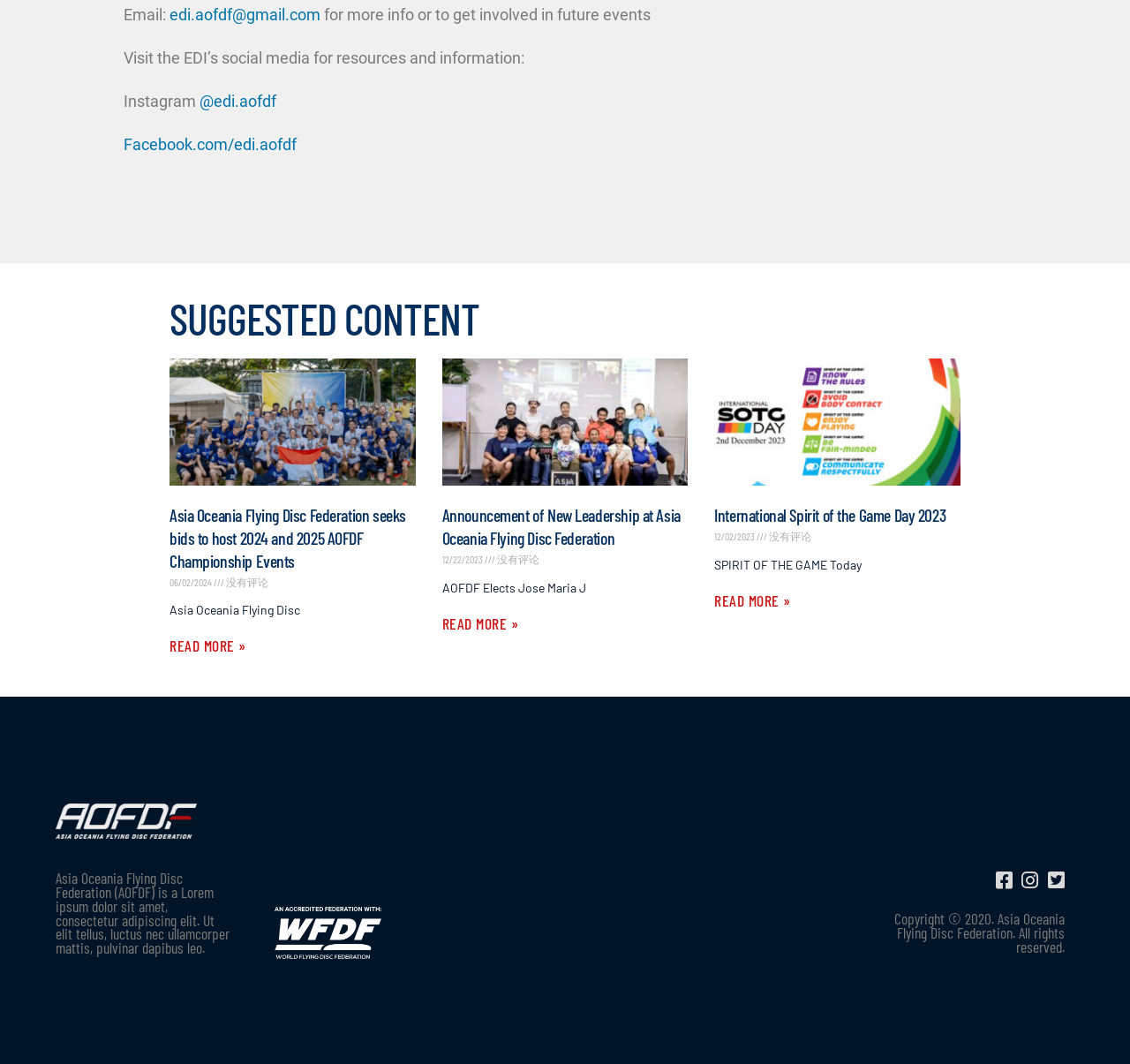Determine the bounding box coordinates of the area to click in order to meet this instruction: "Visit Instagram".

[0.177, 0.087, 0.245, 0.104]